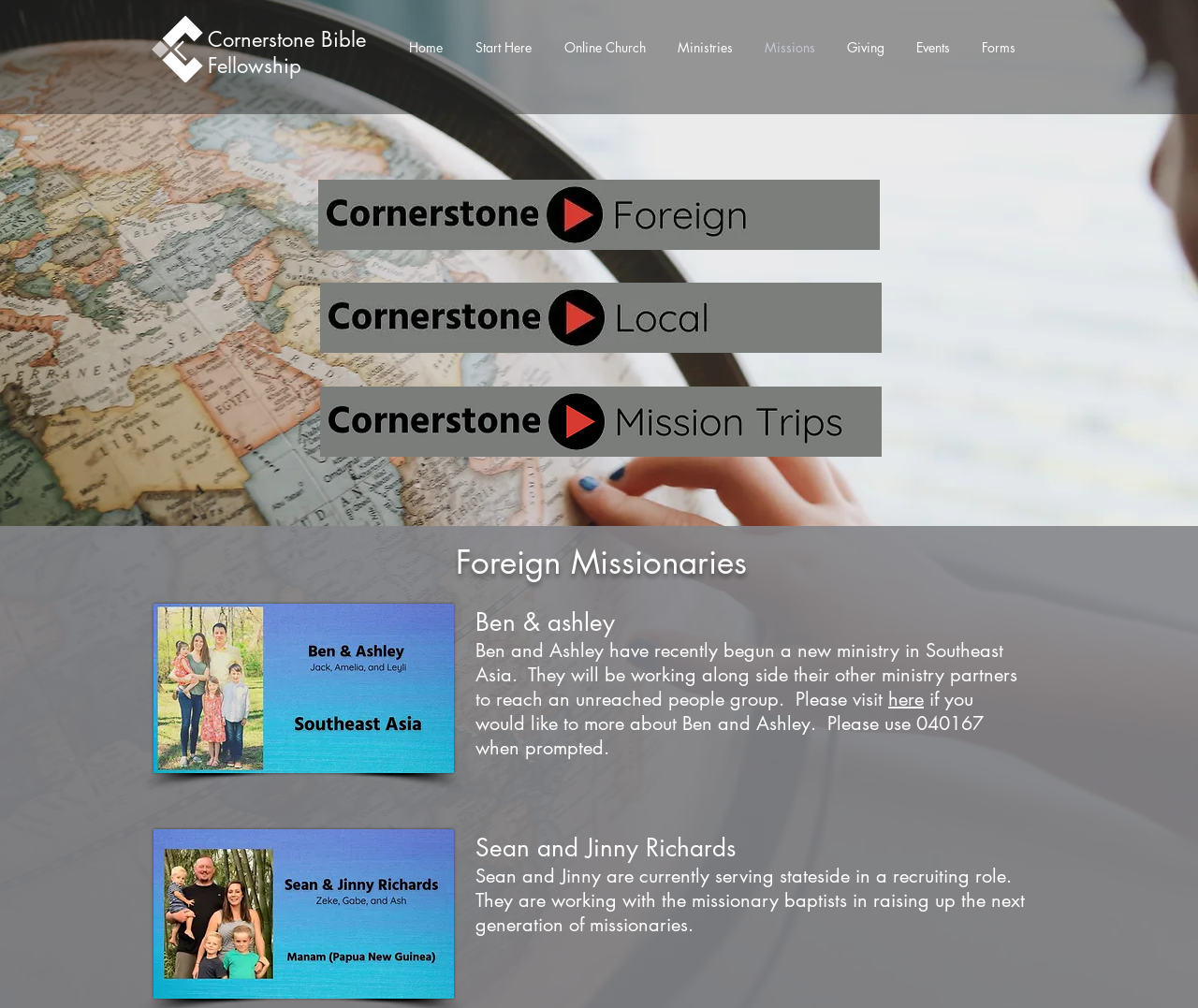Determine the bounding box coordinates of the clickable region to carry out the instruction: "Click the 'Missions' link".

[0.625, 0.026, 0.694, 0.068]